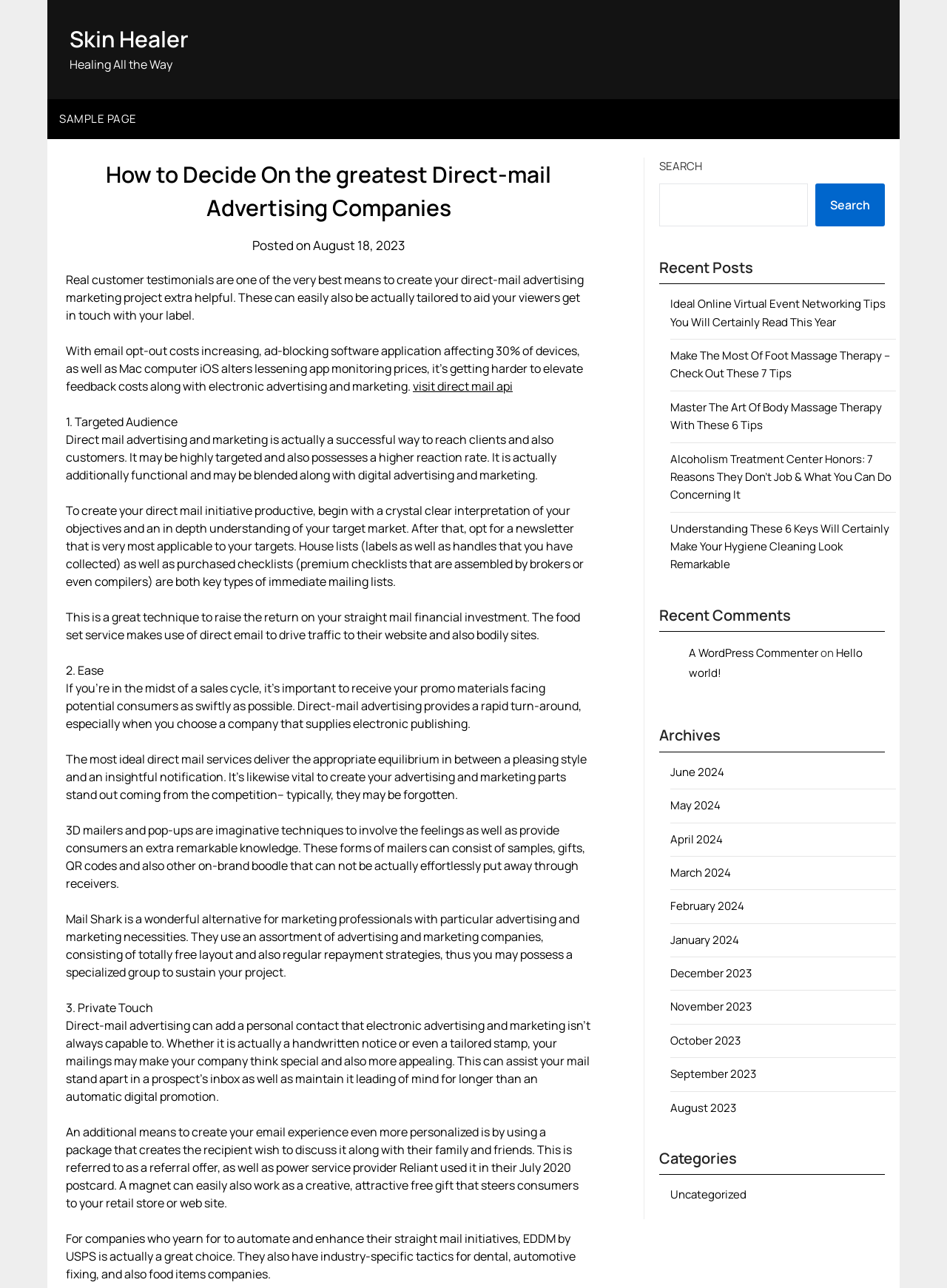Please analyze the image and provide a thorough answer to the question:
What is the purpose of using a referral offer in direct mail advertising?

According to the webpage, a referral offer is used to encourage recipients to share the mail with their family and friends. This is mentioned in the section '3. Private Touch' where it talks about creating a personalized experience for the recipients.